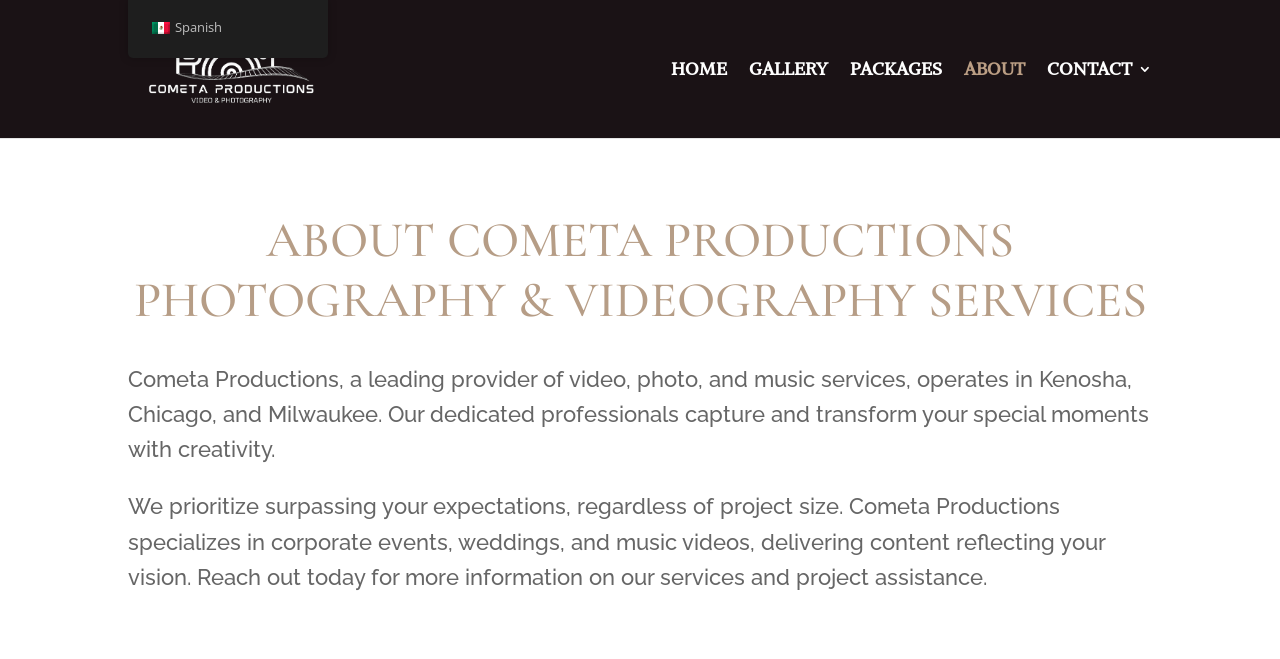Identify the bounding box coordinates of the element that should be clicked to fulfill this task: "Toggle the table of content". The coordinates should be provided as four float numbers between 0 and 1, i.e., [left, top, right, bottom].

None